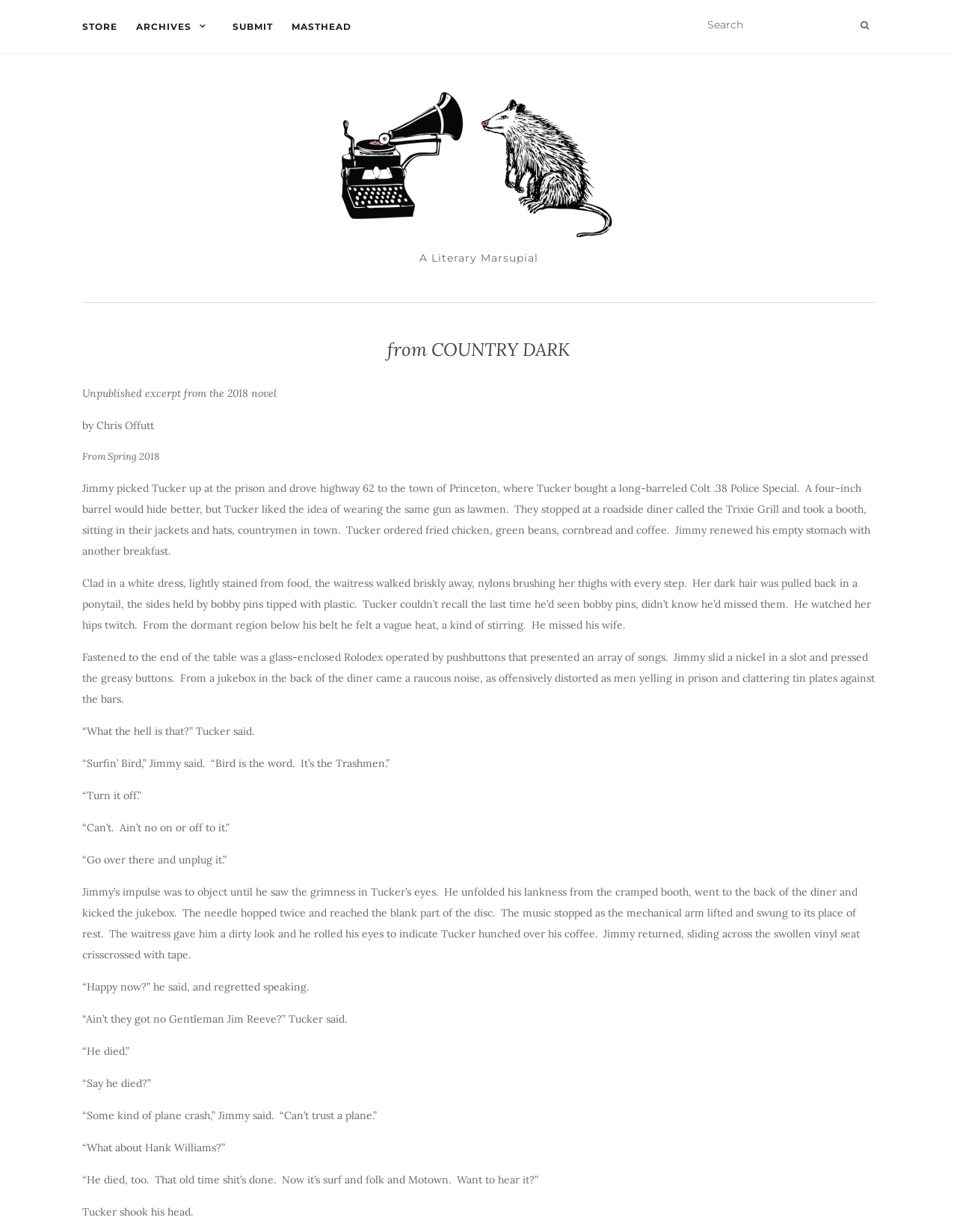Based on the image, please respond to the question with as much detail as possible:
What type of gun did Tucker buy?

I found the answer by reading the static text 'Tucker bought a long-barreled Colt .38 Police Special.' which is part of the novel excerpt.